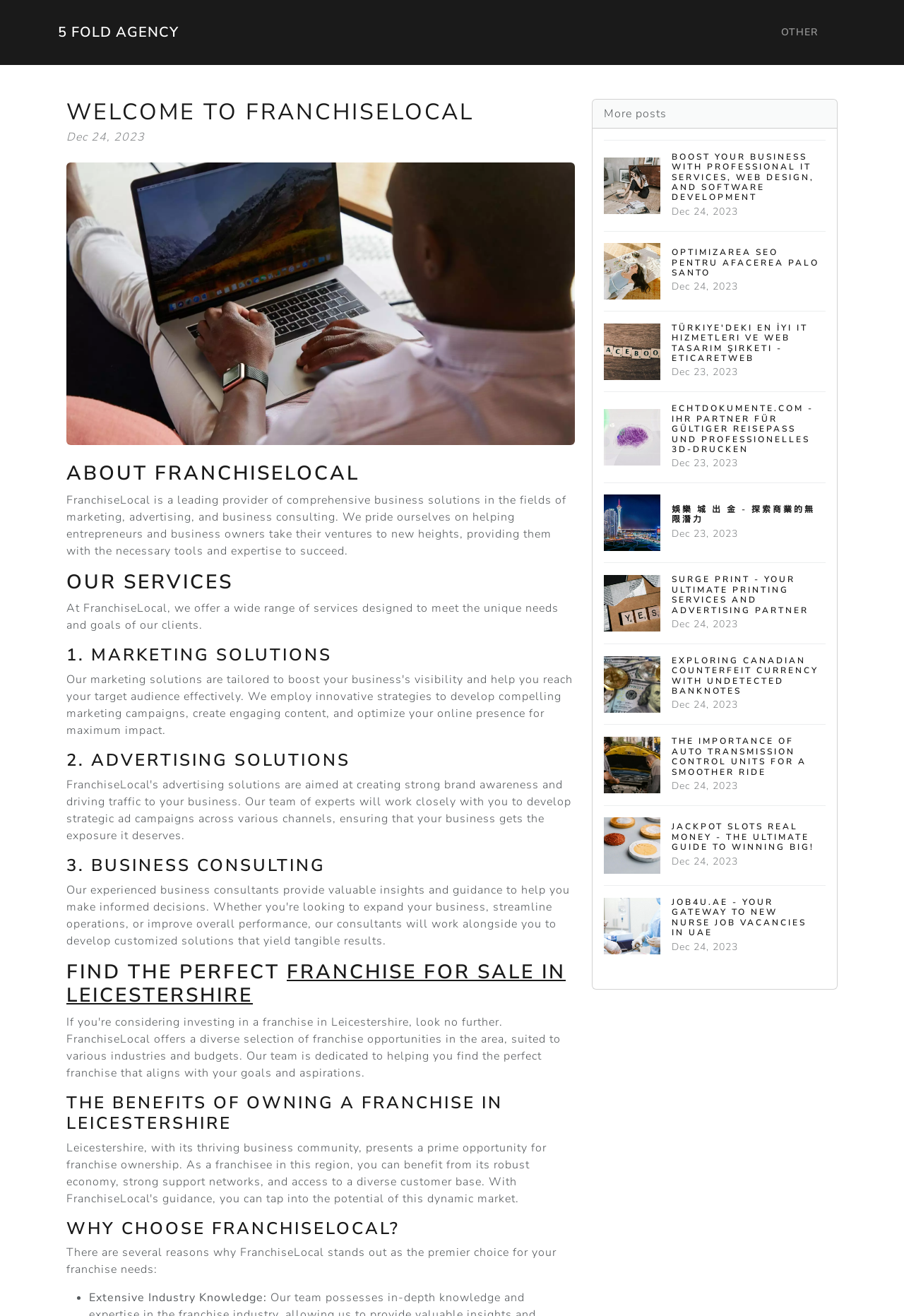Please determine the bounding box coordinates of the clickable area required to carry out the following instruction: "View more images for Donnie Darko". The coordinates must be four float numbers between 0 and 1, represented as [left, top, right, bottom].

None